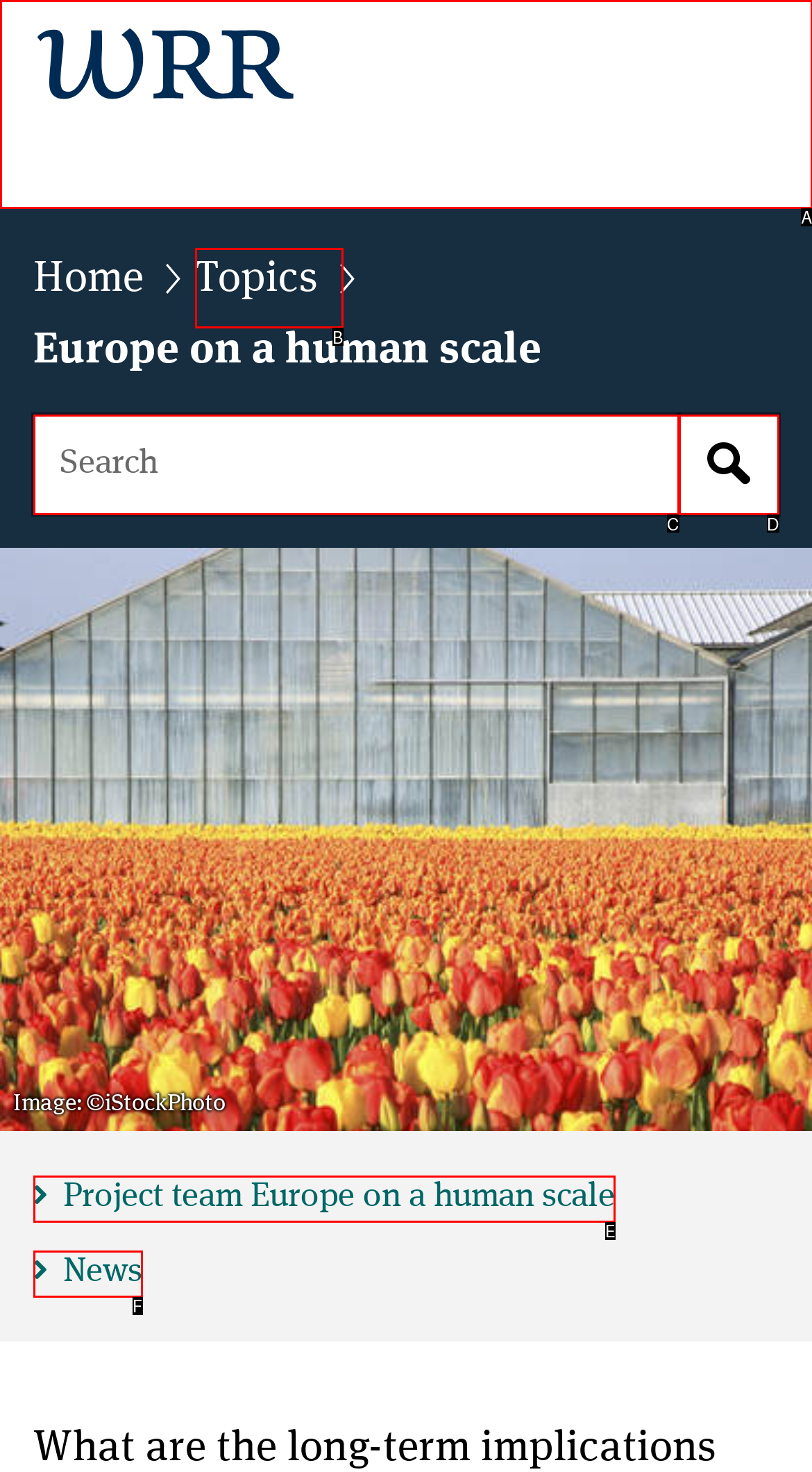Identify the HTML element that best matches the description: Start search. Provide your answer by selecting the corresponding letter from the given options.

D